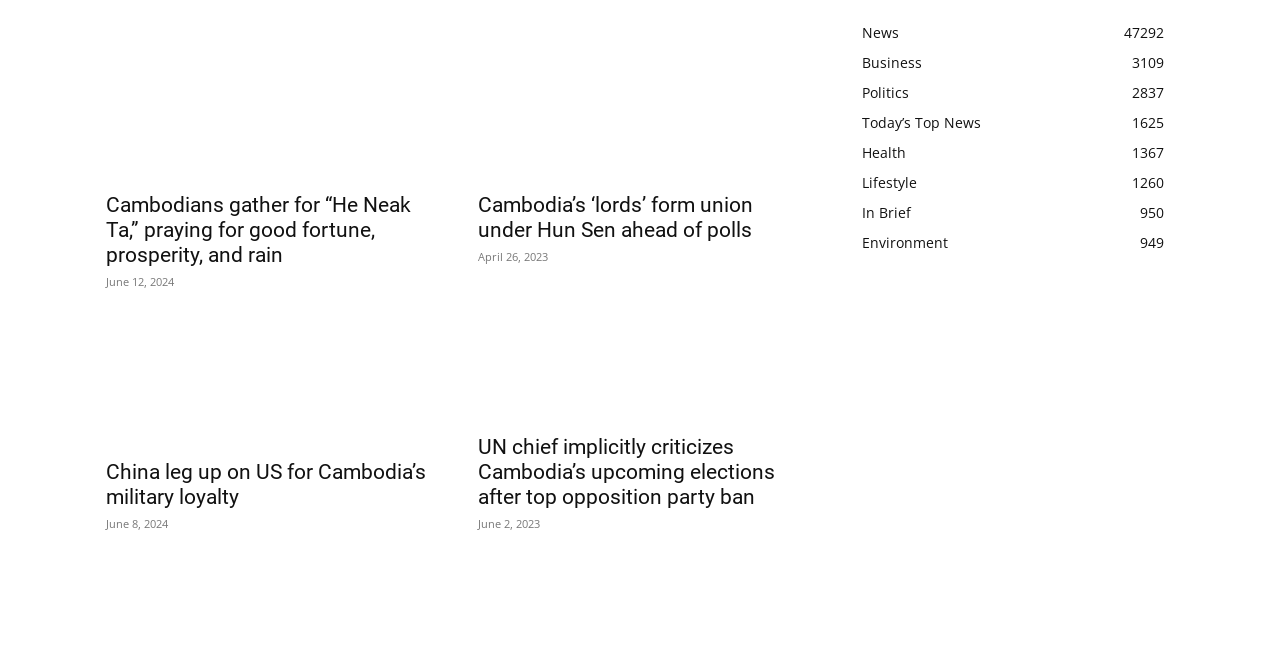How many news categories are listed at the bottom of the webpage?
Please provide a single word or phrase answer based on the image.

9